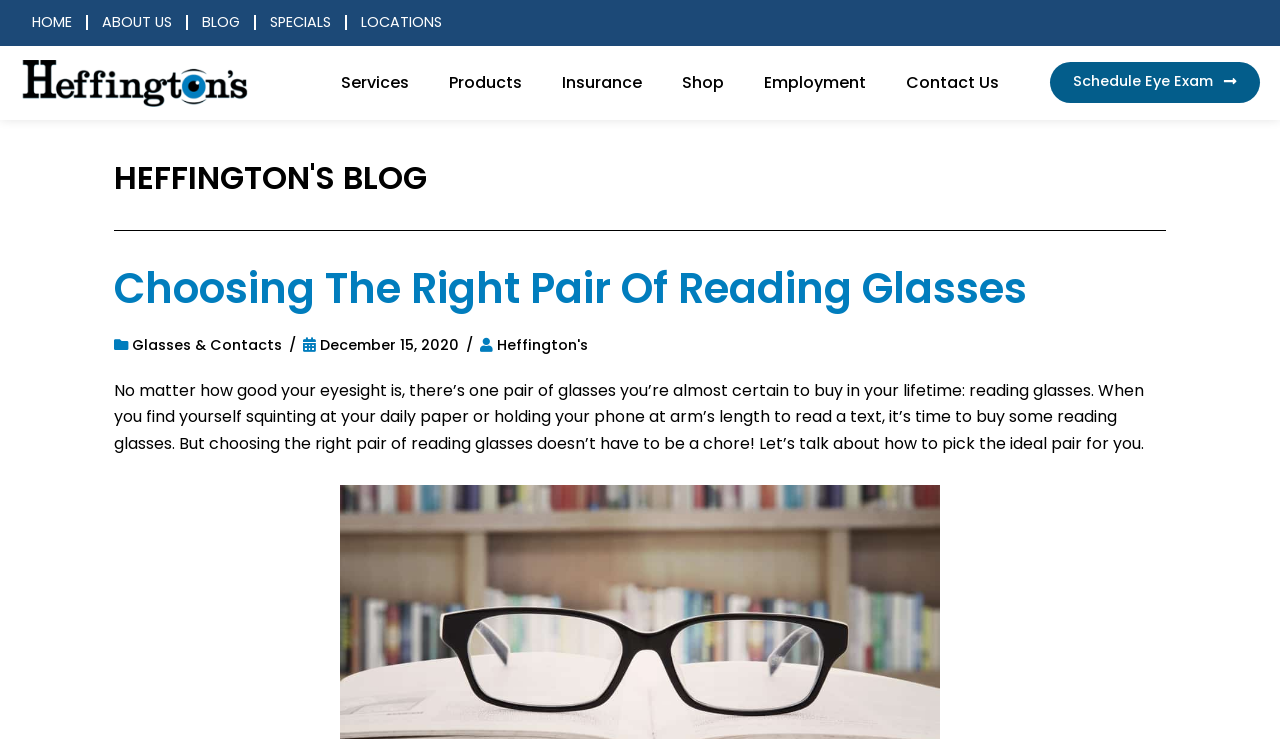What is the purpose of the 'Schedule Eye Exam' button?
Please use the image to deliver a detailed and complete answer.

I inferred the answer by looking at the button's text and its location on the webpage, which suggests that it is a call-to-action for scheduling an eye exam.